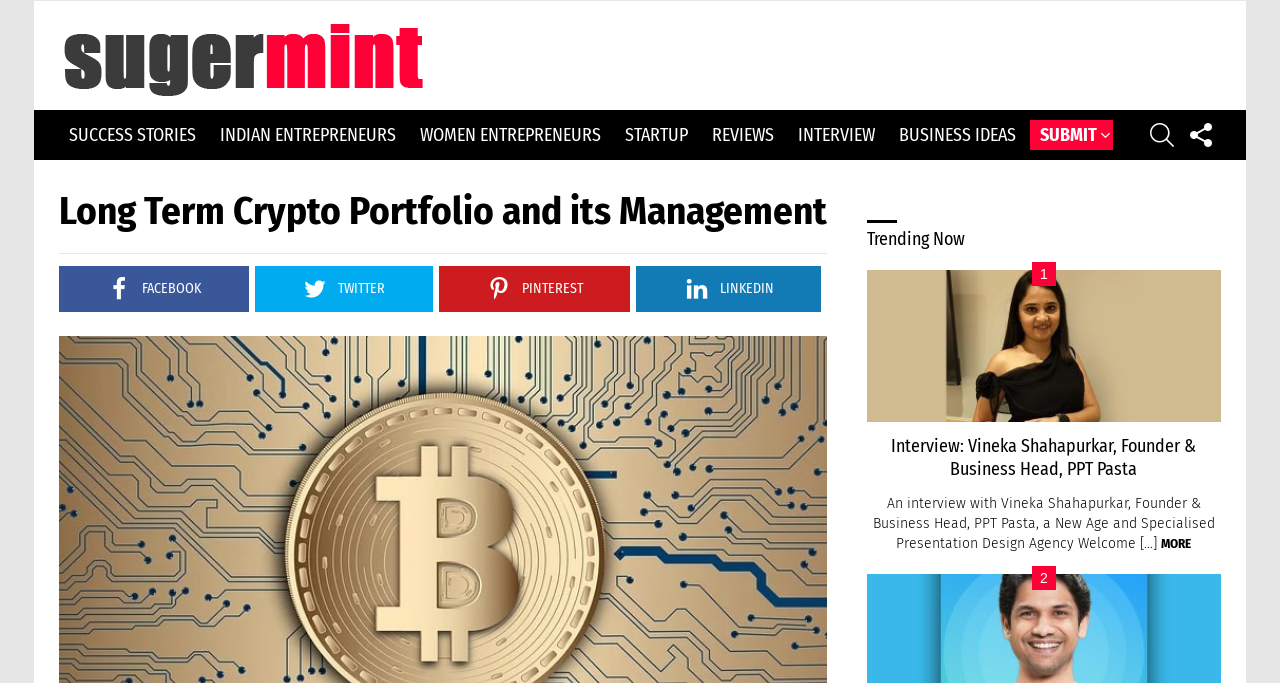Determine the bounding box coordinates of the clickable region to follow the instruction: "Read the interview with Vineka Shahapurkar".

[0.677, 0.637, 0.954, 0.703]